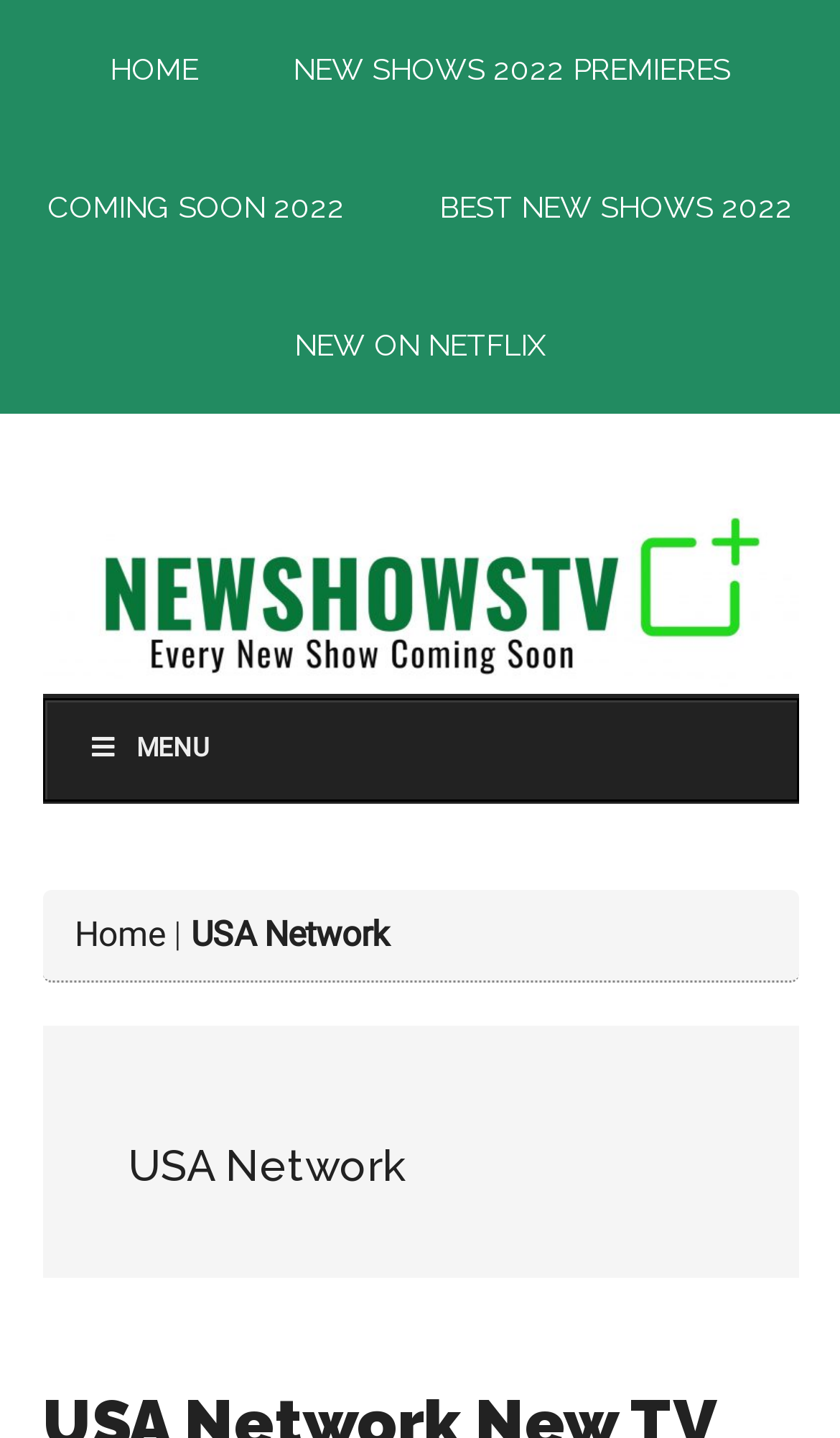Provide a one-word or one-phrase answer to the question:
How many links are available in the secondary navigation menu?

1